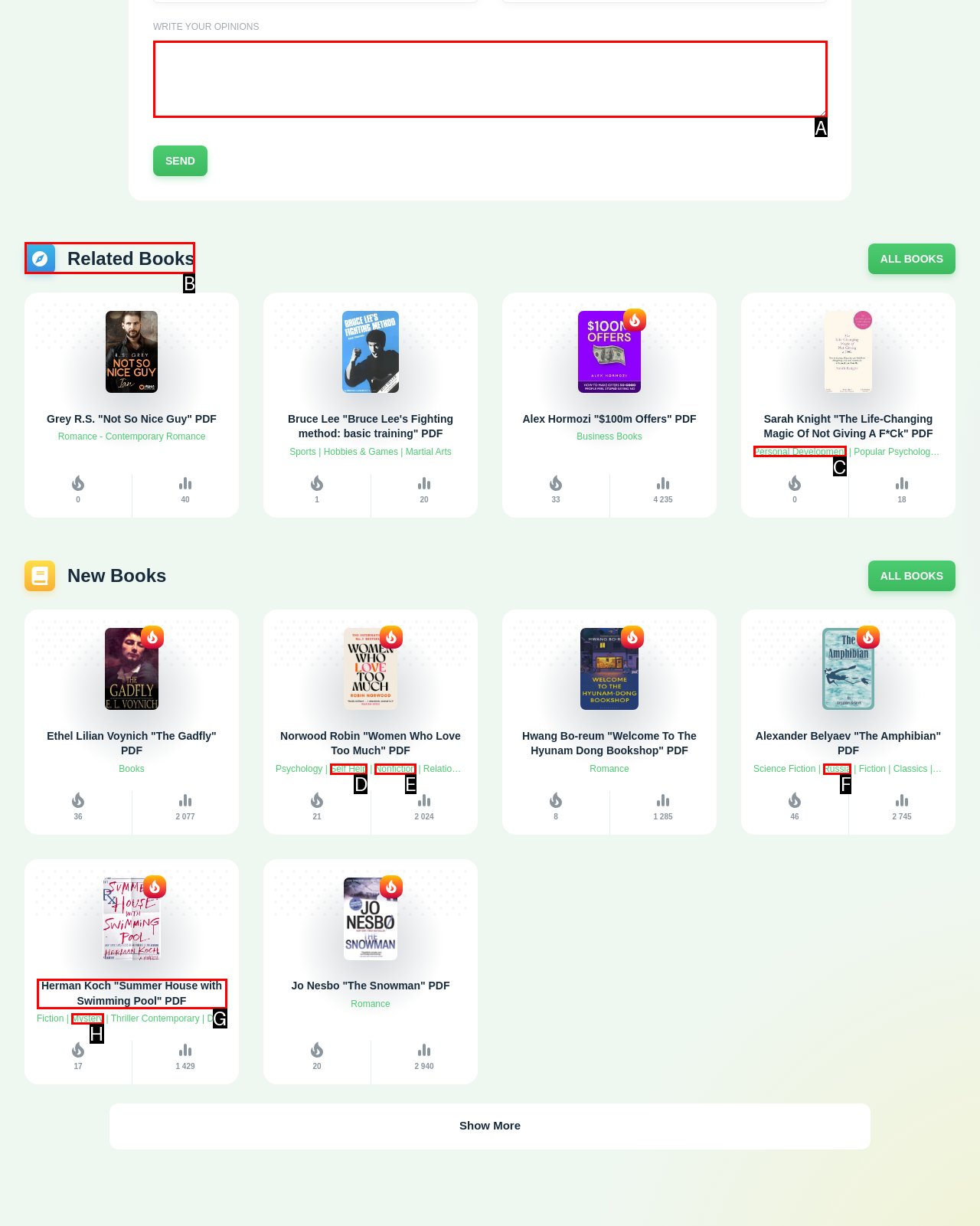Point out the HTML element I should click to achieve the following task: View related books Provide the letter of the selected option from the choices.

B